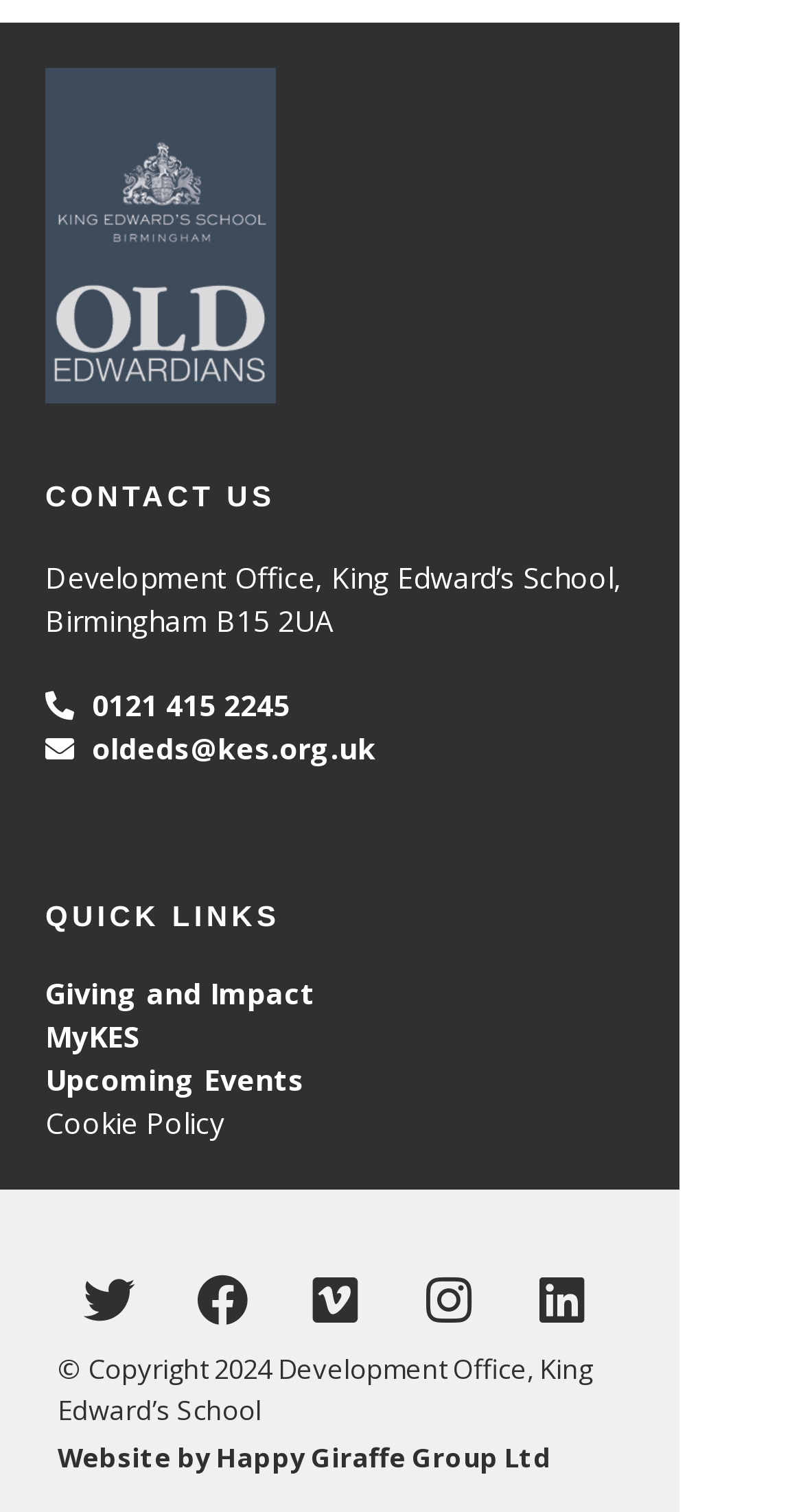Answer the question using only one word or a concise phrase: What is the name of the company that developed the website?

Happy Giraffe Group Ltd